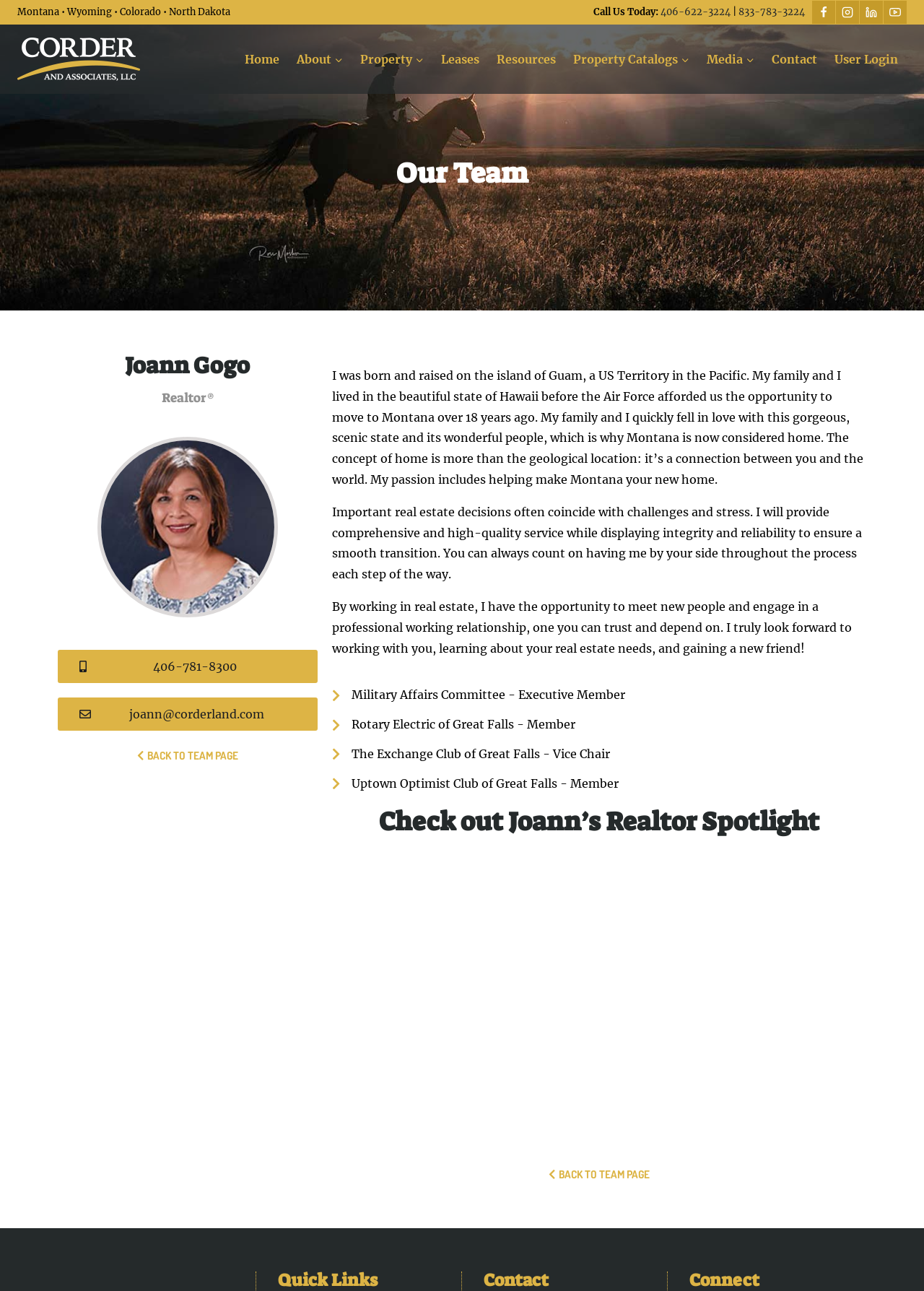Please locate the bounding box coordinates for the element that should be clicked to achieve the following instruction: "Contact Joann via email". Ensure the coordinates are given as four float numbers between 0 and 1, i.e., [left, top, right, bottom].

[0.062, 0.54, 0.344, 0.566]